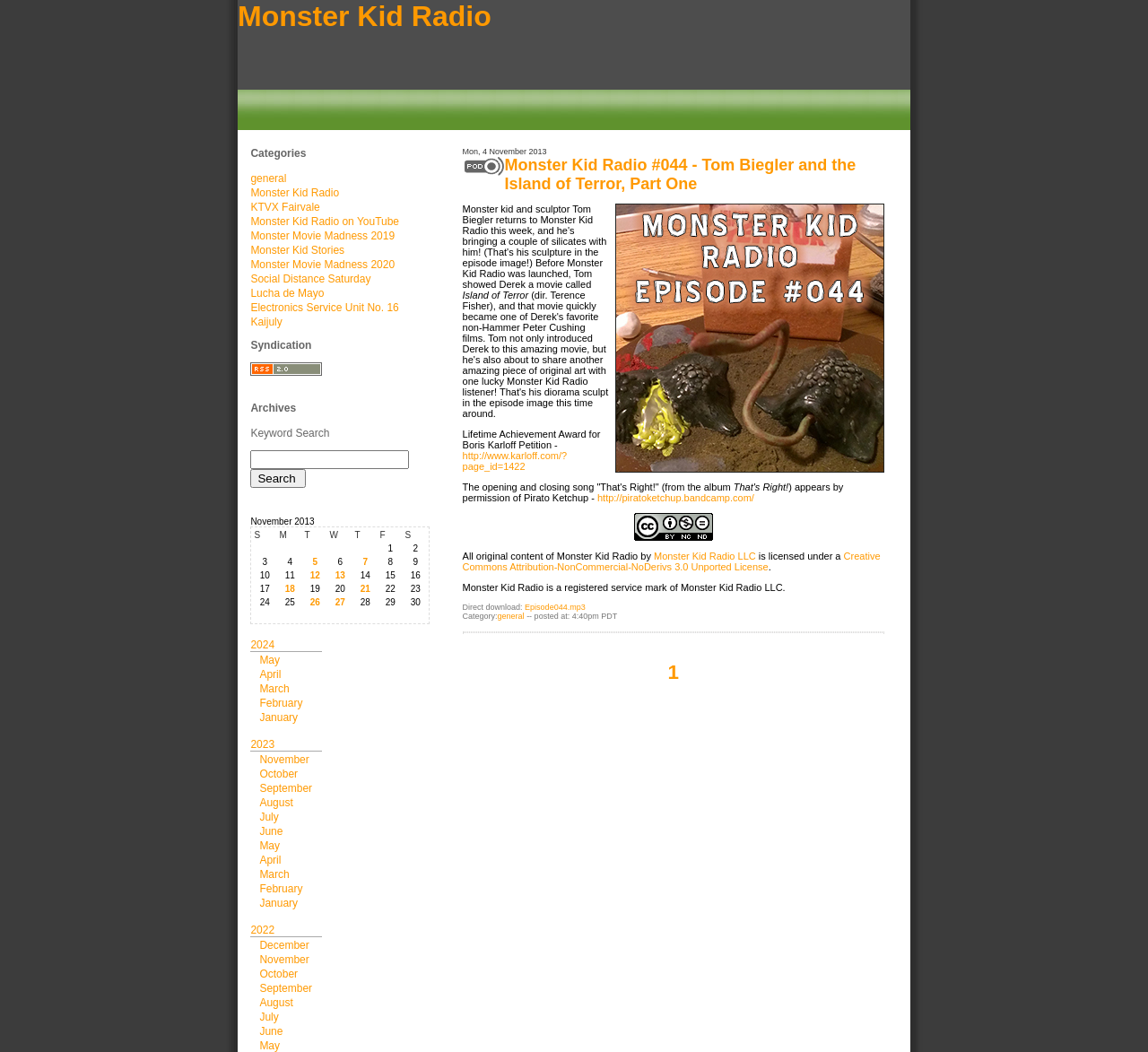Please find the bounding box for the UI component described as follows: "Monster Kid Radio".

[0.207, 0.0, 0.793, 0.085]